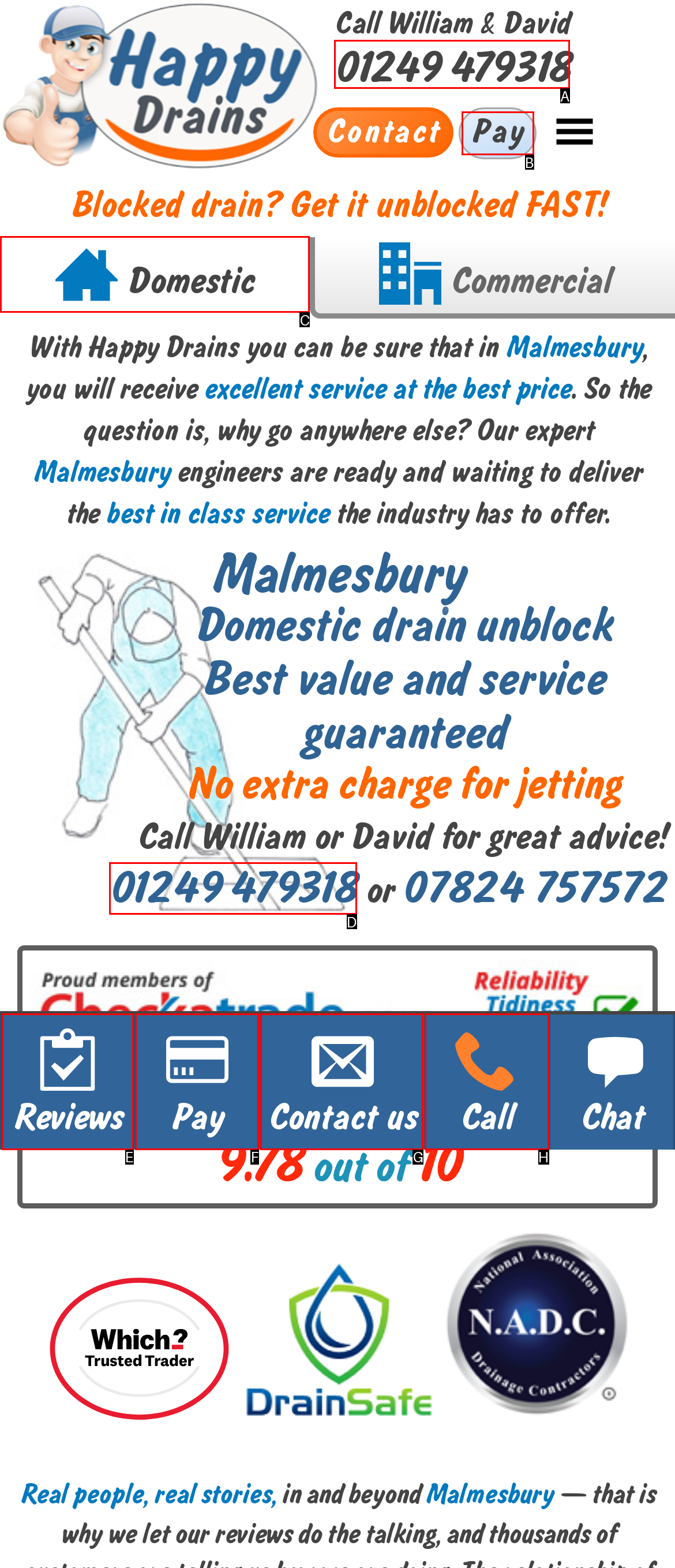Select the option that fits this description: Pay
Answer with the corresponding letter directly.

F